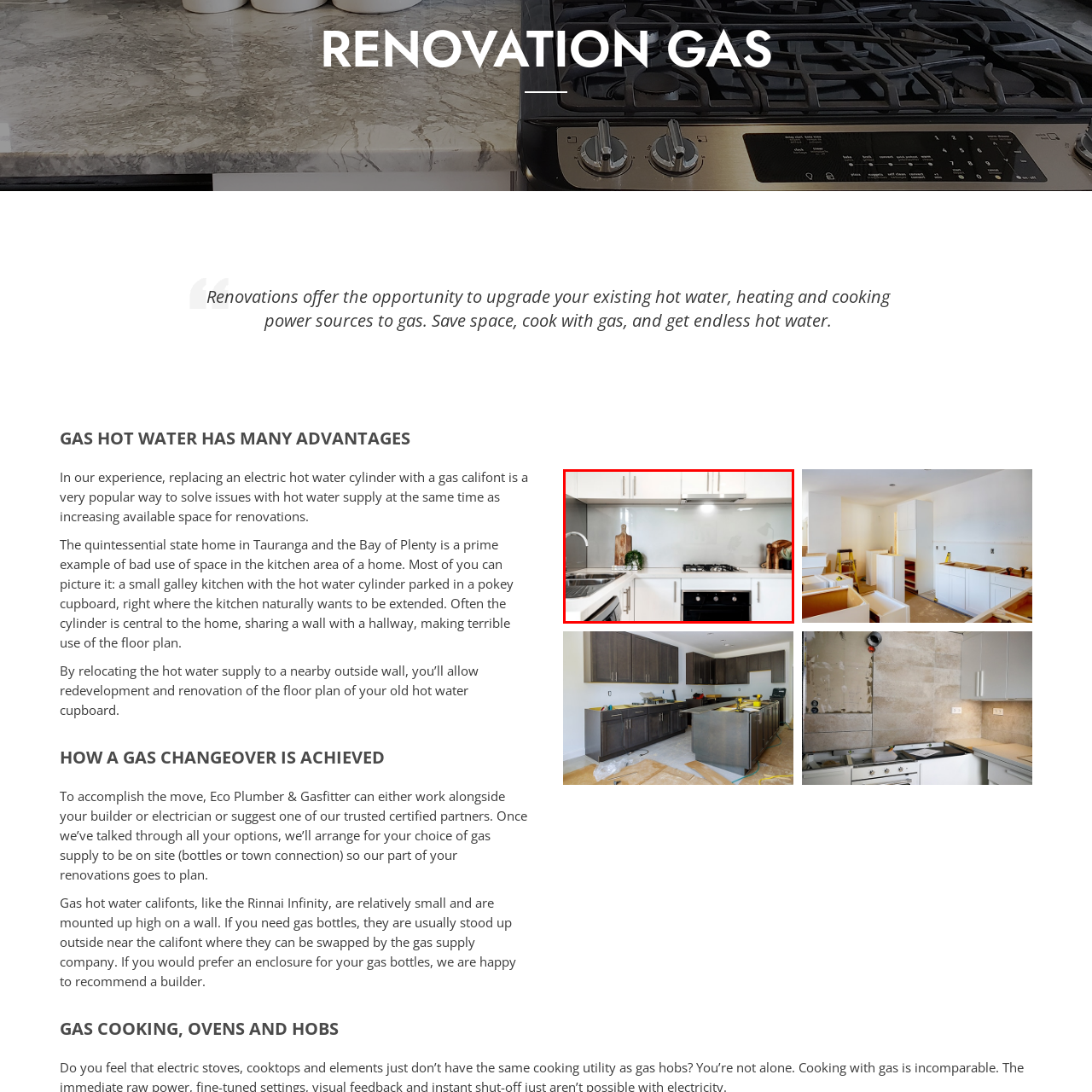Draft a detailed caption for the image located inside the red outline.

The image showcases a modern kitchen featuring a sleek white design. Prominently displayed is a gas cooktop positioned on a pristine countertop, complemented by a contemporary range hood above. The kitchen cabinetry is minimalistic with clean lines, enhancing the overall aesthetic. To the left, a stainless steel sink gleams under the soft lighting, while a wooden cutting board rests beside a potted plant, adding a touch of warmth to the space. This stylish setup exemplifies the advantages of gas cooking, ensuring efficiency and a sophisticated cooking experience in the heart of the home.